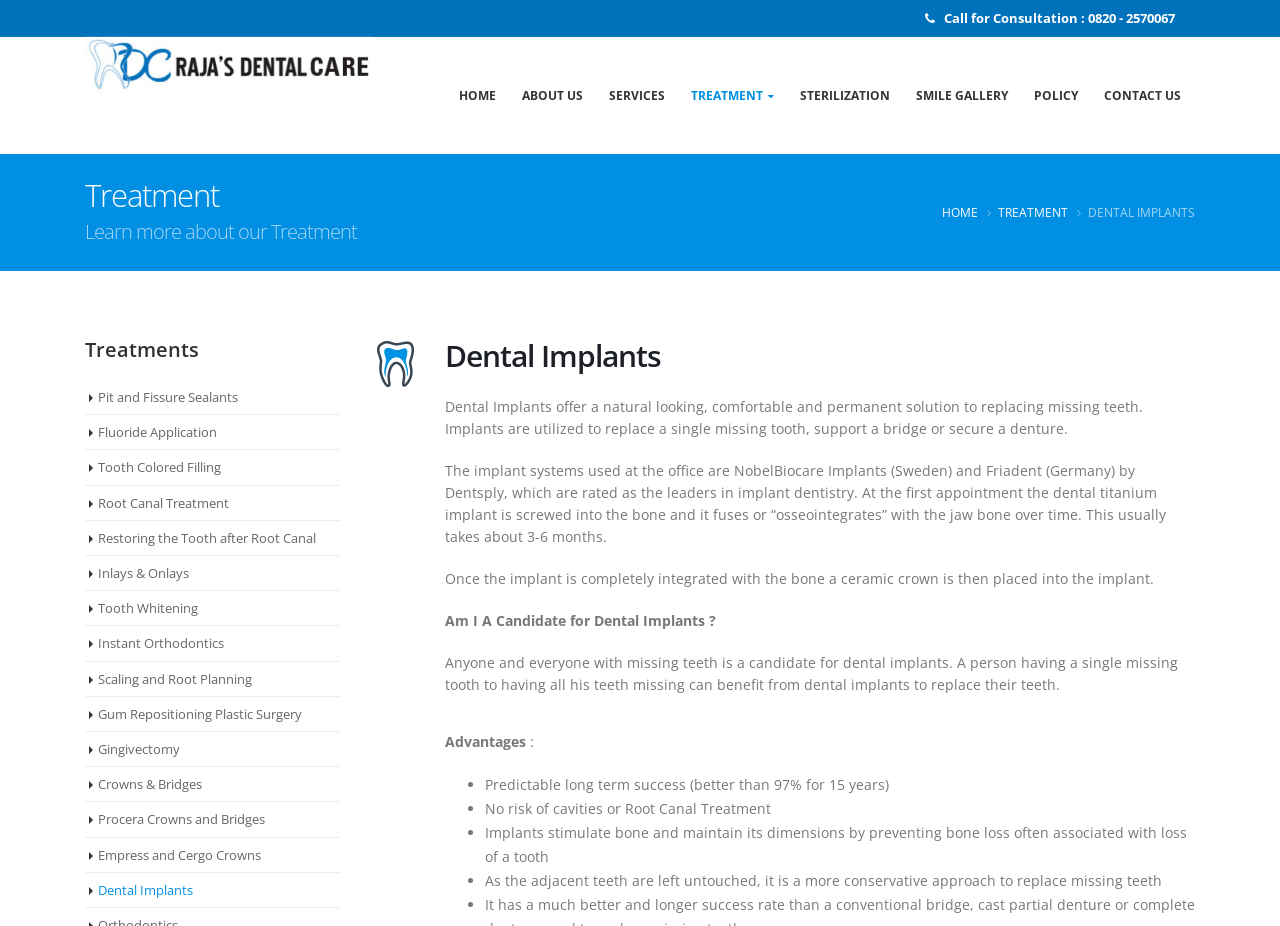Analyze the image and give a detailed response to the question:
What is the purpose of dental implants?

I found the purpose of dental implants by reading the StaticText element with text 'Dental Implants offer a natural looking, comfortable and permanent solution to replacing missing teeth.' which is located in the section about dental implants.